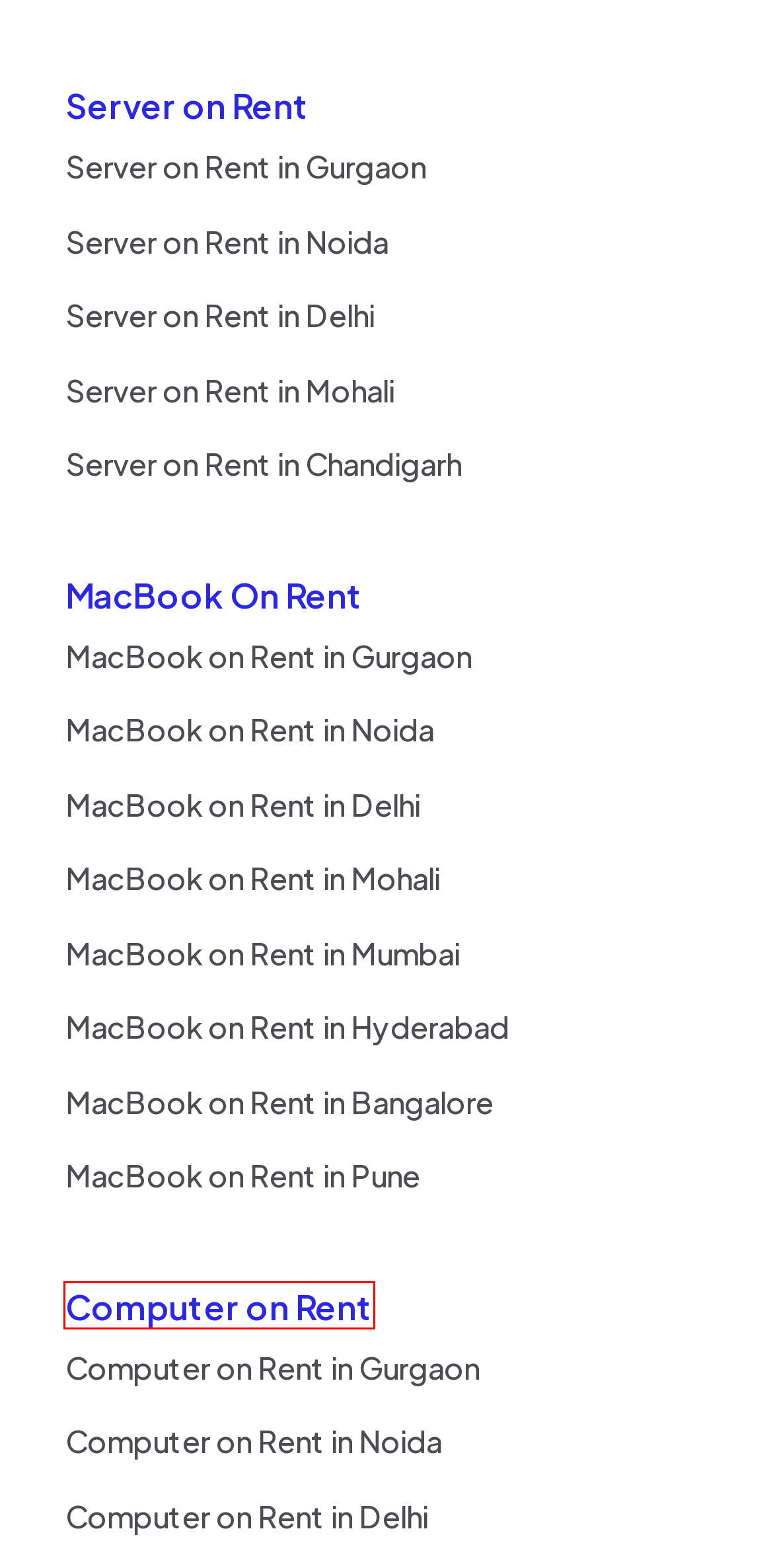You have a screenshot of a webpage with a red bounding box around an element. Choose the best matching webpage description that would appear after clicking the highlighted element. Here are the candidates:
A. MacBook On Rent in Gurgaon | Mac-book Pro M1, M2, M3 Rental
B. MacBook On Rent in Mohali | Rent the New & Latest MacBooks
C. MacBook on Rent near me | Mac-book M1, M2, M3 Pro rentals
D. Computer on Rent in Noida | Best Desktop Rental Rate India
E. Server on Rent in Delhi | Top Server Rental Company in India
F. Server on Rent Near Me on Best Rental Rates at Rental Plaza
G. Computer on Rent​ Near Me | Best Desktop Rental PAN India
H. Server on Rent in Noida | Best Rental Rates in India

G